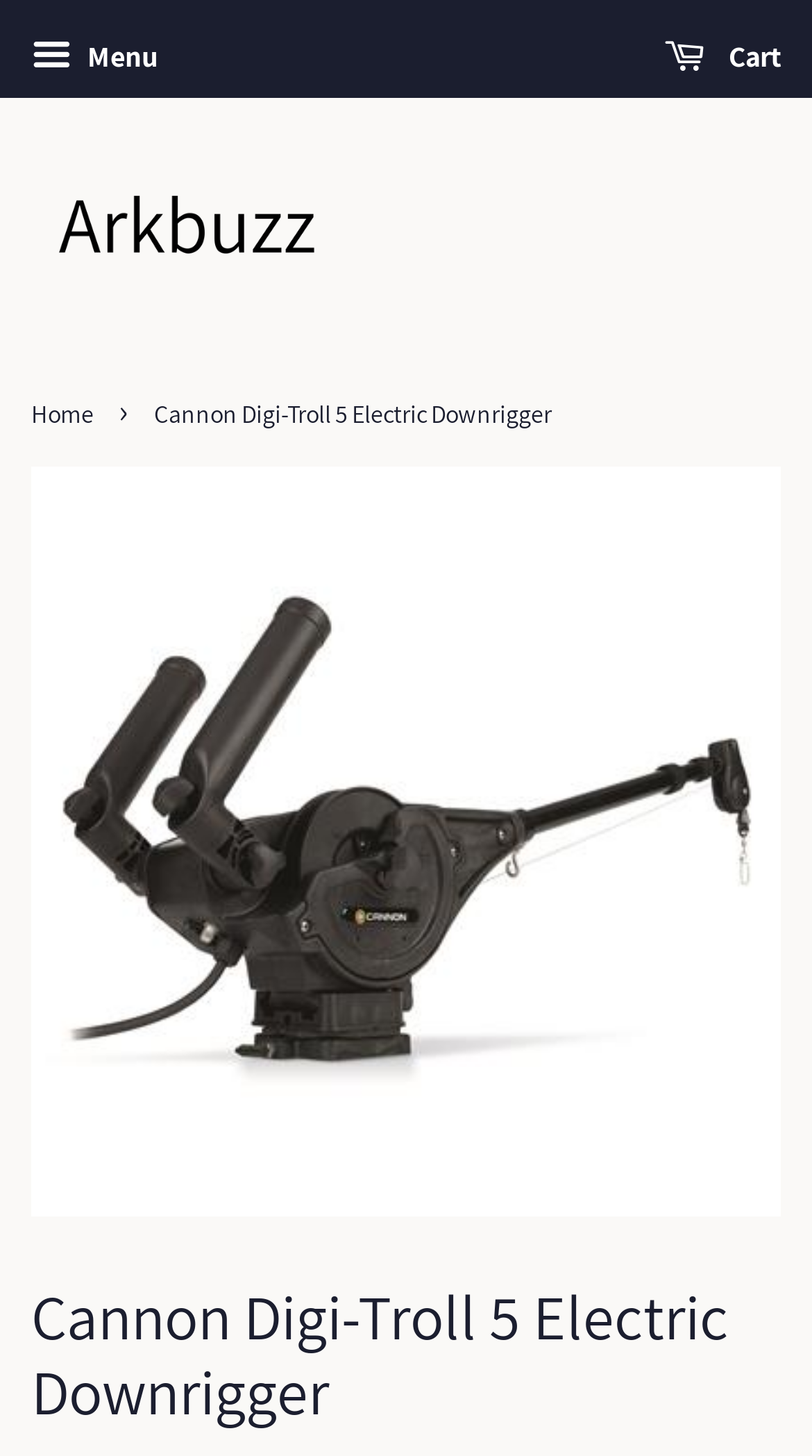Extract the bounding box coordinates for the HTML element that matches this description: "Cart 0". The coordinates should be four float numbers between 0 and 1, i.e., [left, top, right, bottom].

[0.818, 0.017, 0.962, 0.065]